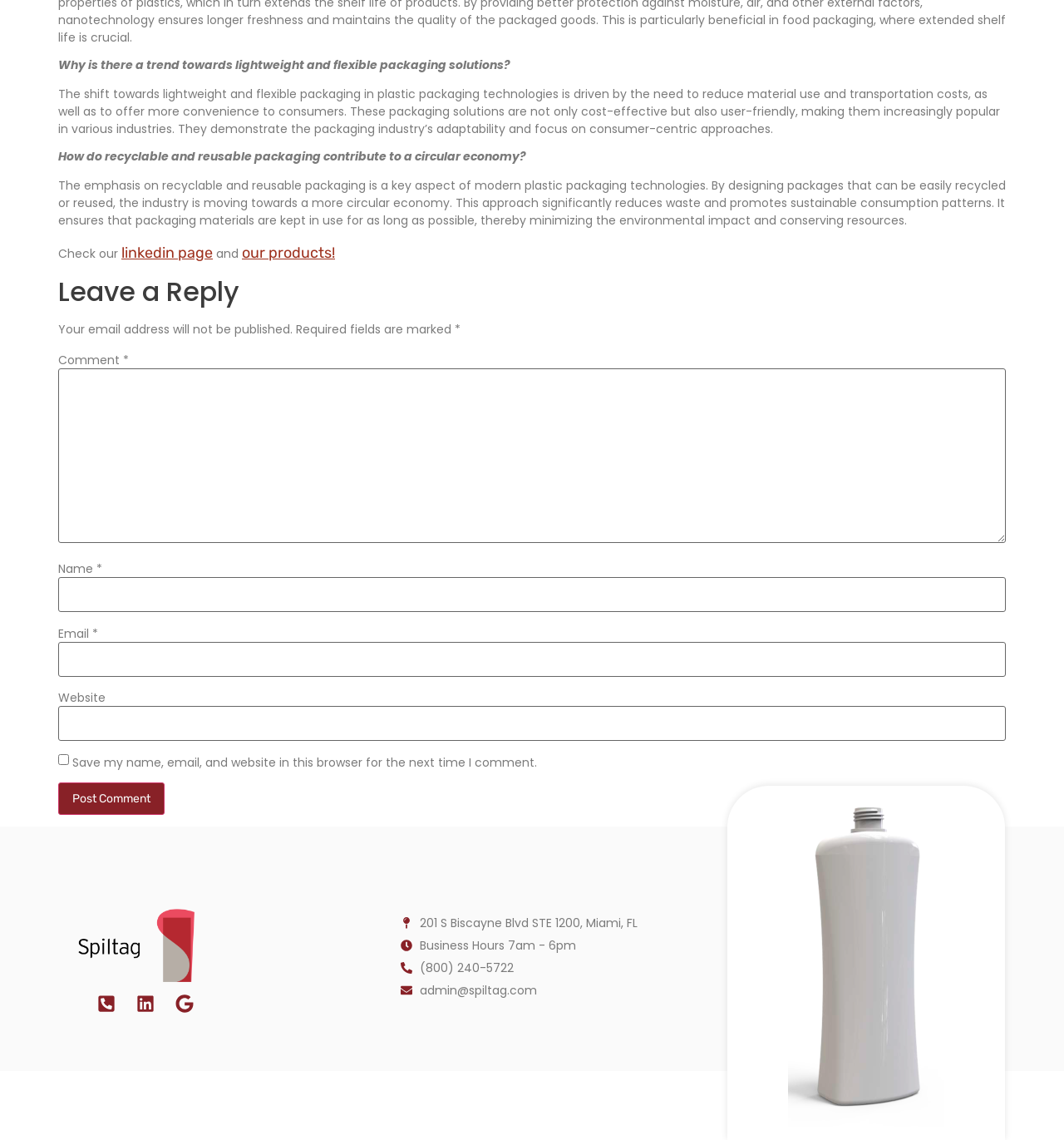What is the business address listed at the bottom of the webpage?
Kindly offer a detailed explanation using the data available in the image.

The business address is listed at the bottom of the webpage, along with other contact information such as business hours and phone number.